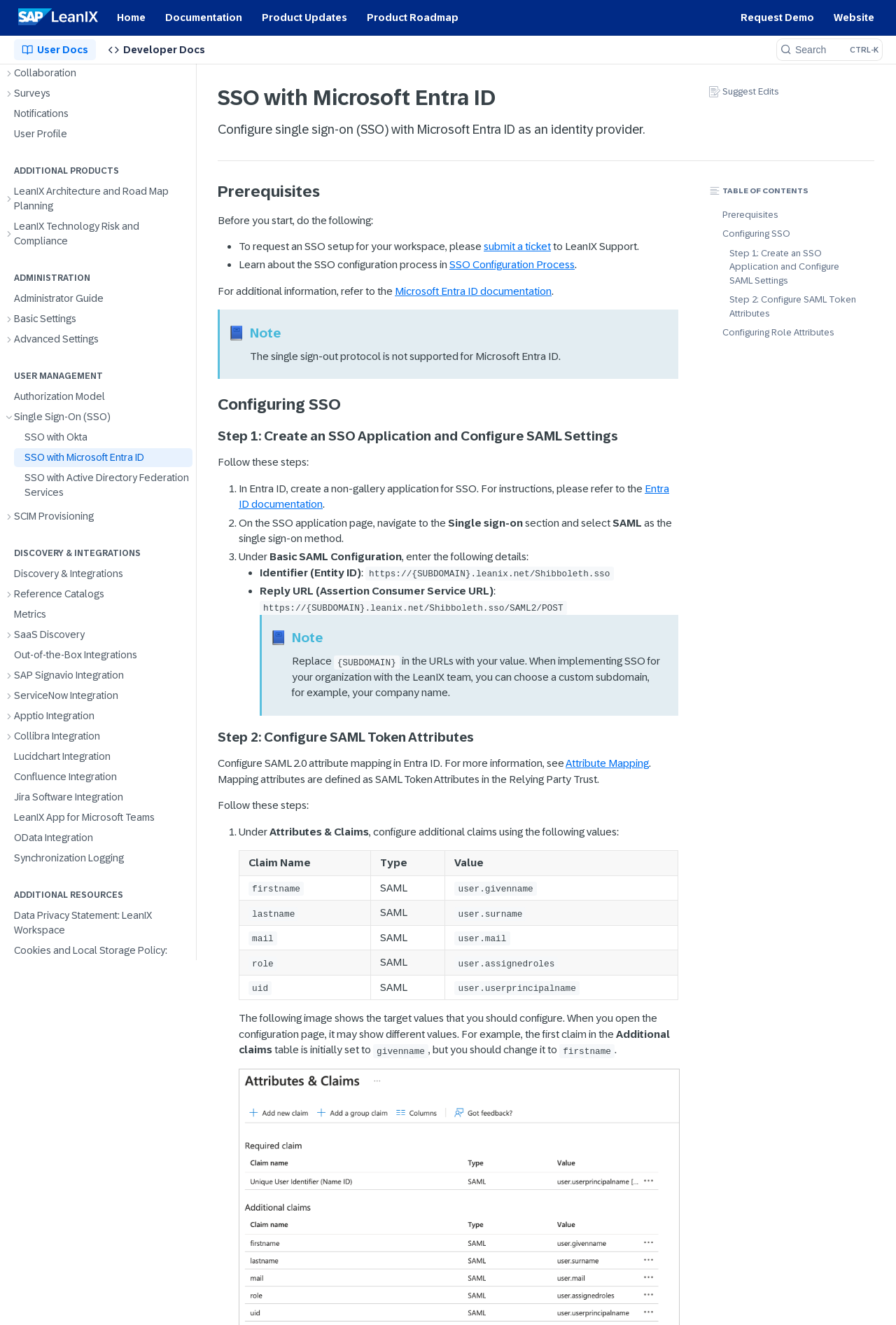Answer briefly with one word or phrase:
How many links are there in the 'ADMINISTRATION' section?

5